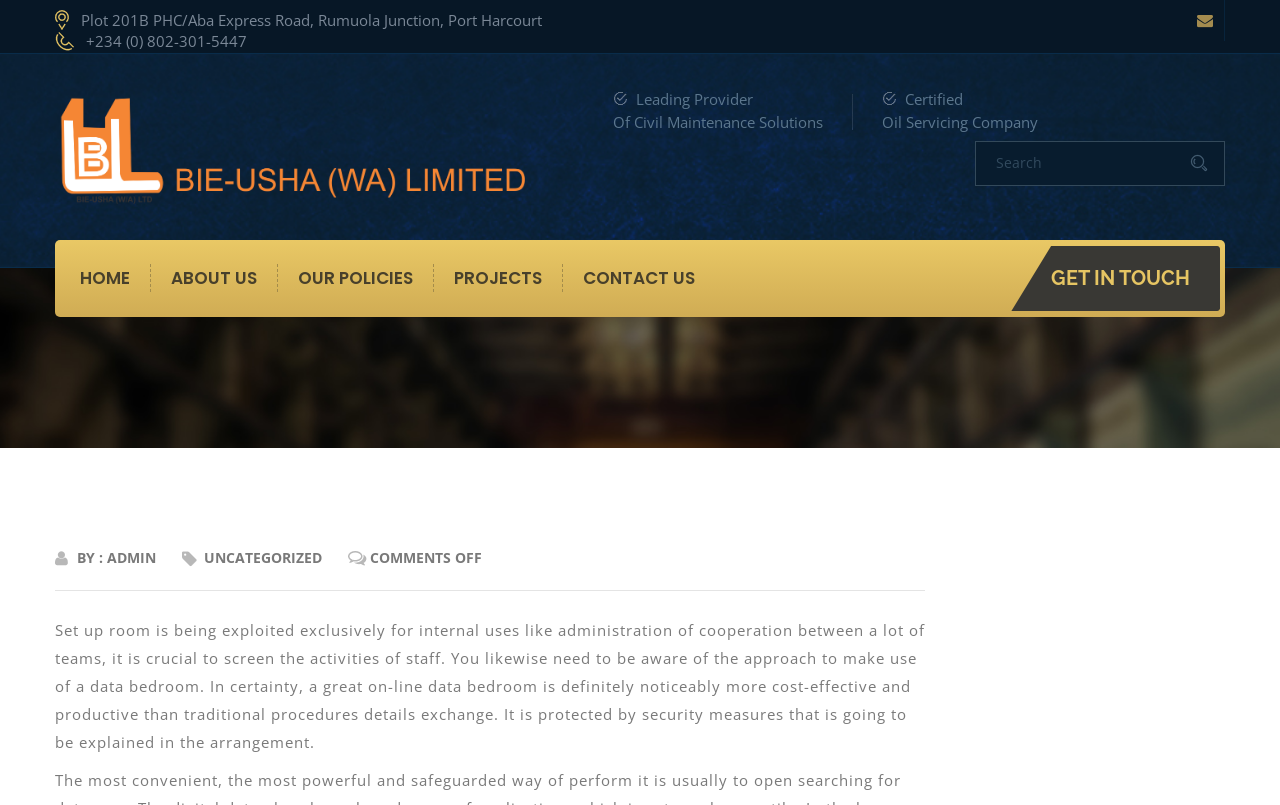Determine the bounding box coordinates for the element that should be clicked to follow this instruction: "contact us". The coordinates should be given as four float numbers between 0 and 1, in the format [left, top, right, bottom].

[0.44, 0.328, 0.559, 0.363]